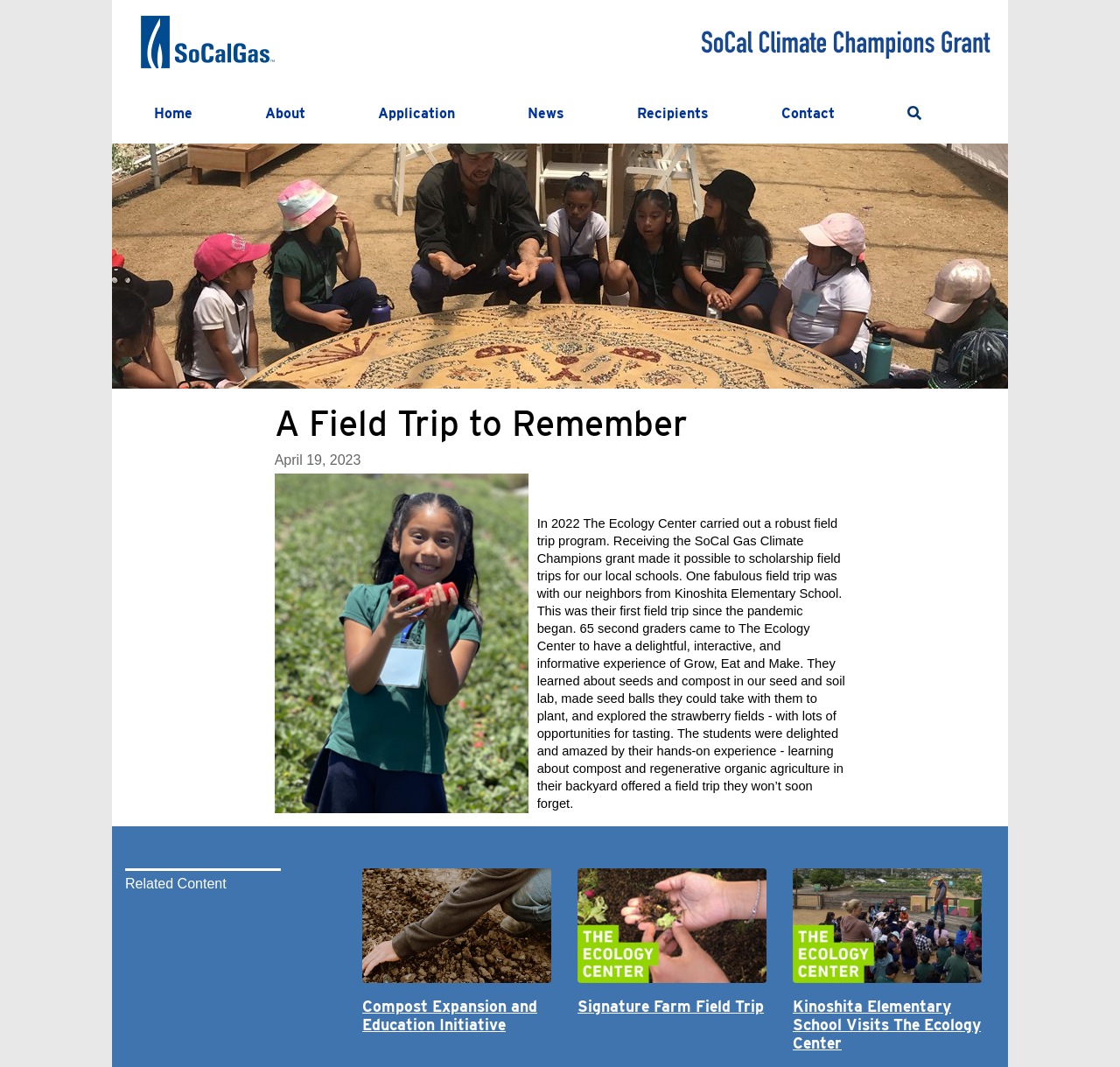Please find the bounding box coordinates of the section that needs to be clicked to achieve this instruction: "Learn about Application".

[0.325, 0.092, 0.419, 0.121]